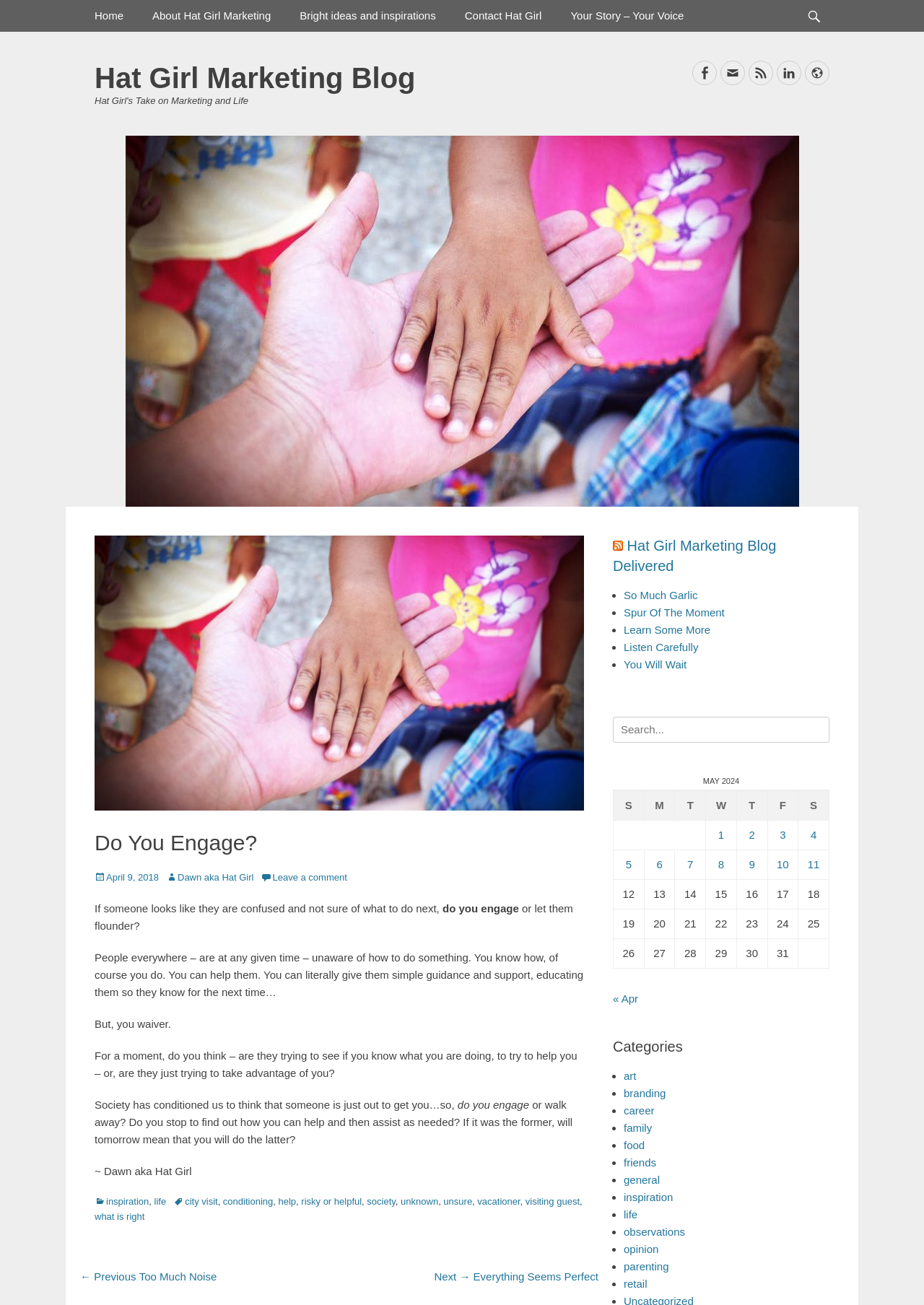Explain the webpage's layout and main content in detail.

The webpage is a blog post titled "Do You Engage?" from the Hat Girl Marketing Blog. At the top, there is a heading with the blog's name and a link to it. Below that, there is a complementary section with social media links, including Facebook, Email, Feed, LinkedIn, and Website.

To the left of the social media links, there is a primary menu with links to Home, About Hat Girl Marketing, Bright ideas and inspirations, Contact Hat Girl, and Your Story – Your Voice. Below the primary menu, there is an article section with a figure and a header that displays the title of the blog post, "Do You Engage?".

The blog post content is divided into several paragraphs, discussing the idea of engaging with people who are unsure of what to do next. The text explores the concept of helping others and the societal conditioning that may prevent us from doing so. The post is written by Dawn aka Hat Girl and includes a call to action, encouraging readers to think about how they can help others.

At the bottom of the article, there is a footer section with categories and tags related to the post, including inspiration, life, city visit, conditioning, help, and more. There are also links to previous and next posts, titled "Too Much Noise" and "Everything Seems Perfect", respectively.

To the right of the article, there is a section with an RSS feed link and a list of related posts, including "So Much Garlic", "Spur Of The Moment", "Learn Some More", "Listen Carefully", and "You Will Wait". Below that, there is a search box with a label "Search for:". Finally, there is a table displaying a calendar for May 2024.